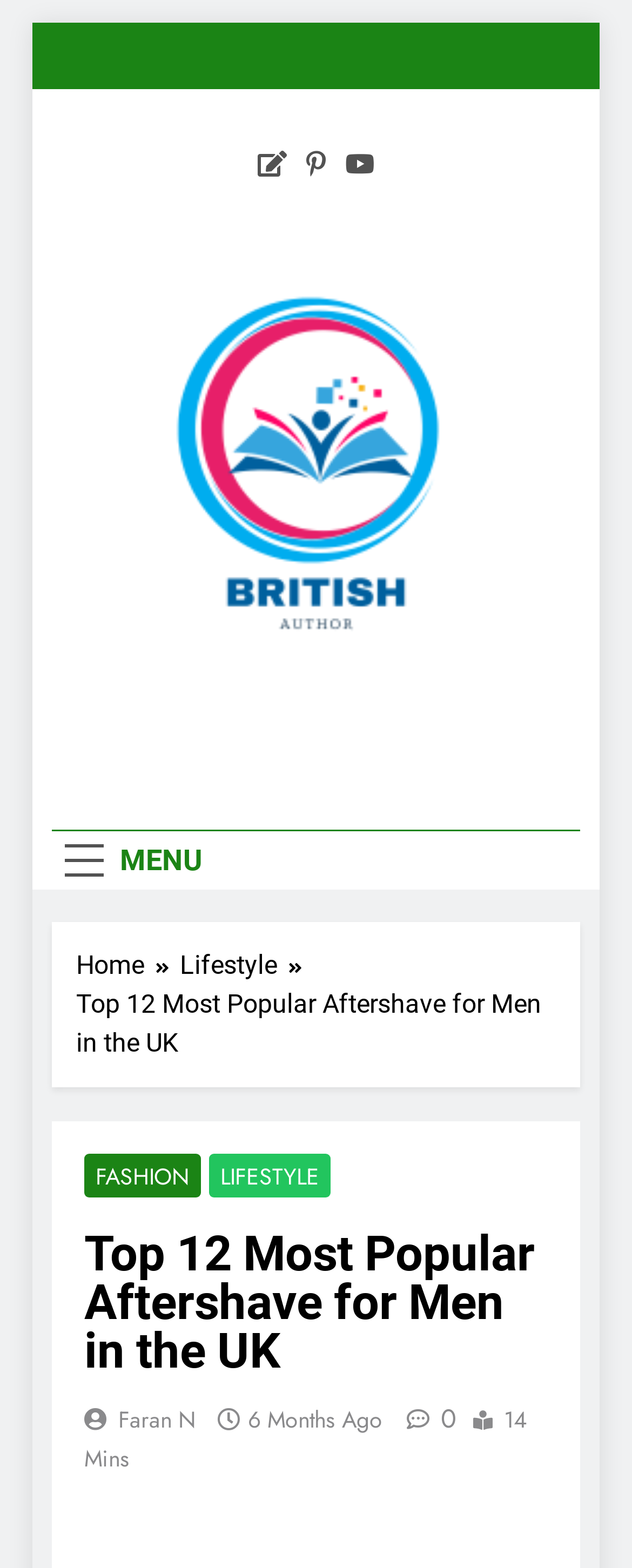Who is the author of the article?
Can you provide an in-depth and detailed response to the question?

I looked at the article information and saw that the author's name is 'Faran N', which is indicated by the link 'Faran N'.